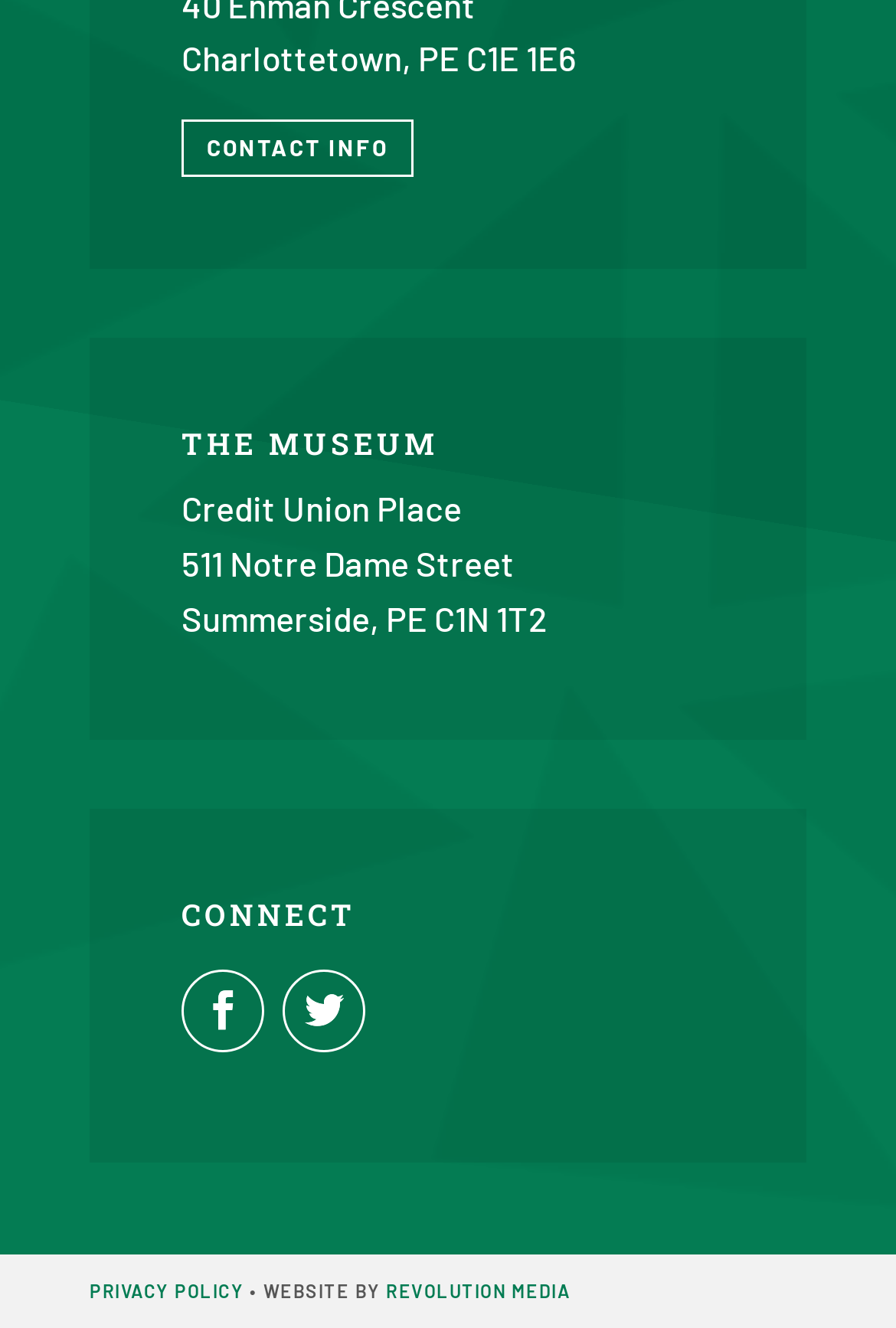What is the city of the second location?
Look at the image and provide a short answer using one word or a phrase.

Summerside